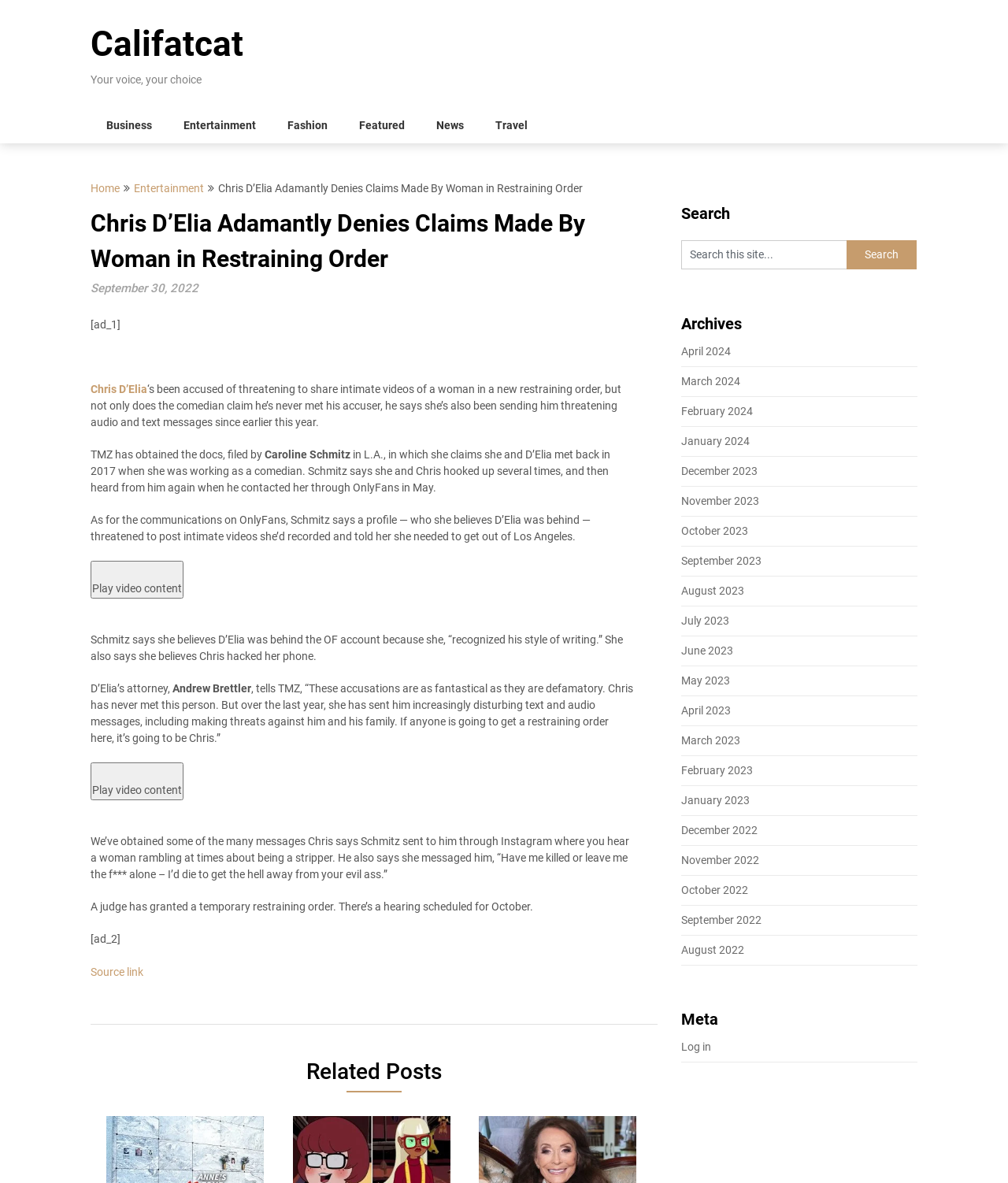Find the bounding box coordinates for the element that must be clicked to complete the instruction: "Search this site". The coordinates should be four float numbers between 0 and 1, indicated as [left, top, right, bottom].

[0.676, 0.203, 0.84, 0.228]